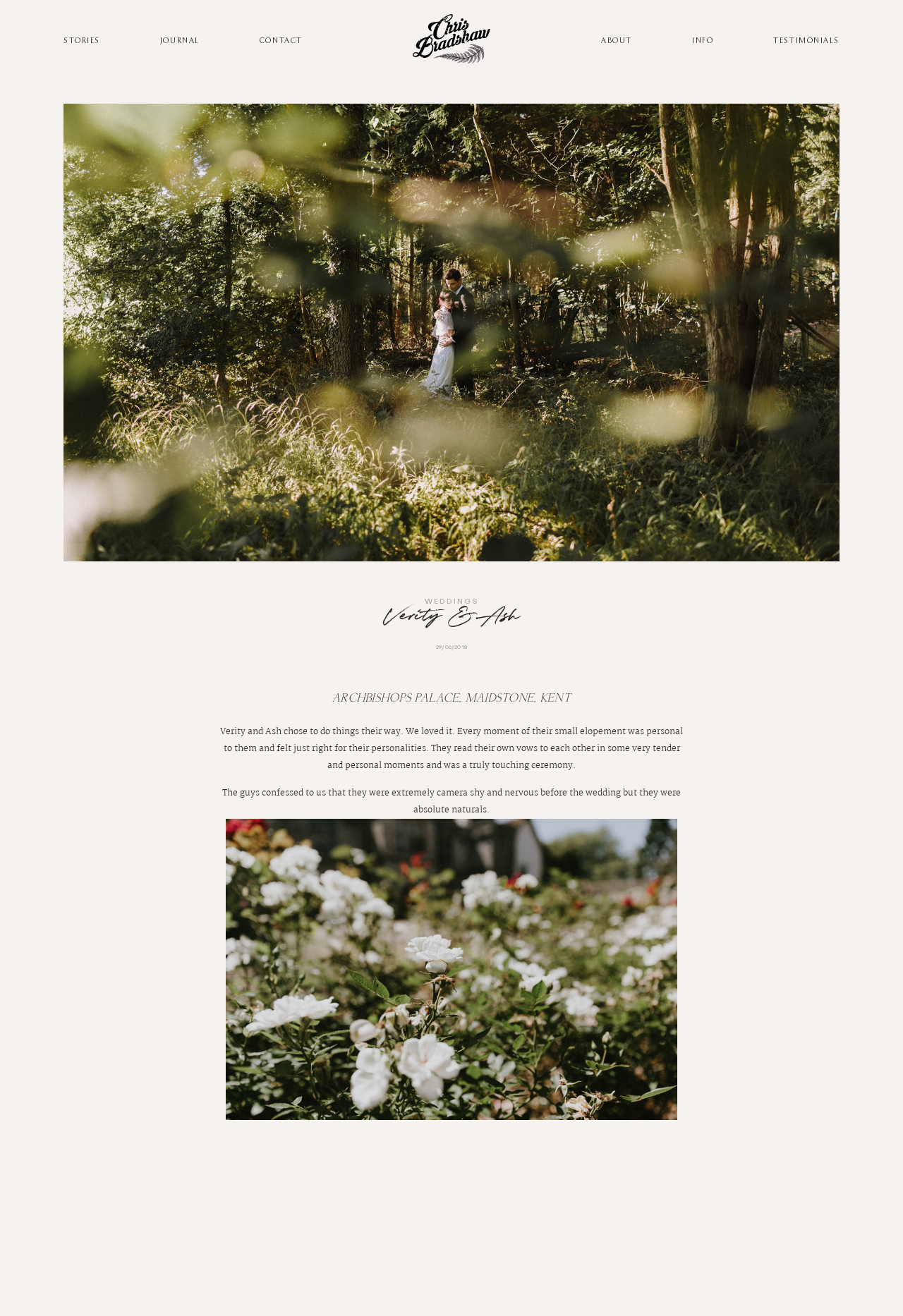Identify the bounding box coordinates of the clickable section necessary to follow the following instruction: "Read Jan Nieuwenhuizen's message". The coordinates should be presented as four float numbers from 0 to 1, i.e., [left, top, right, bottom].

None